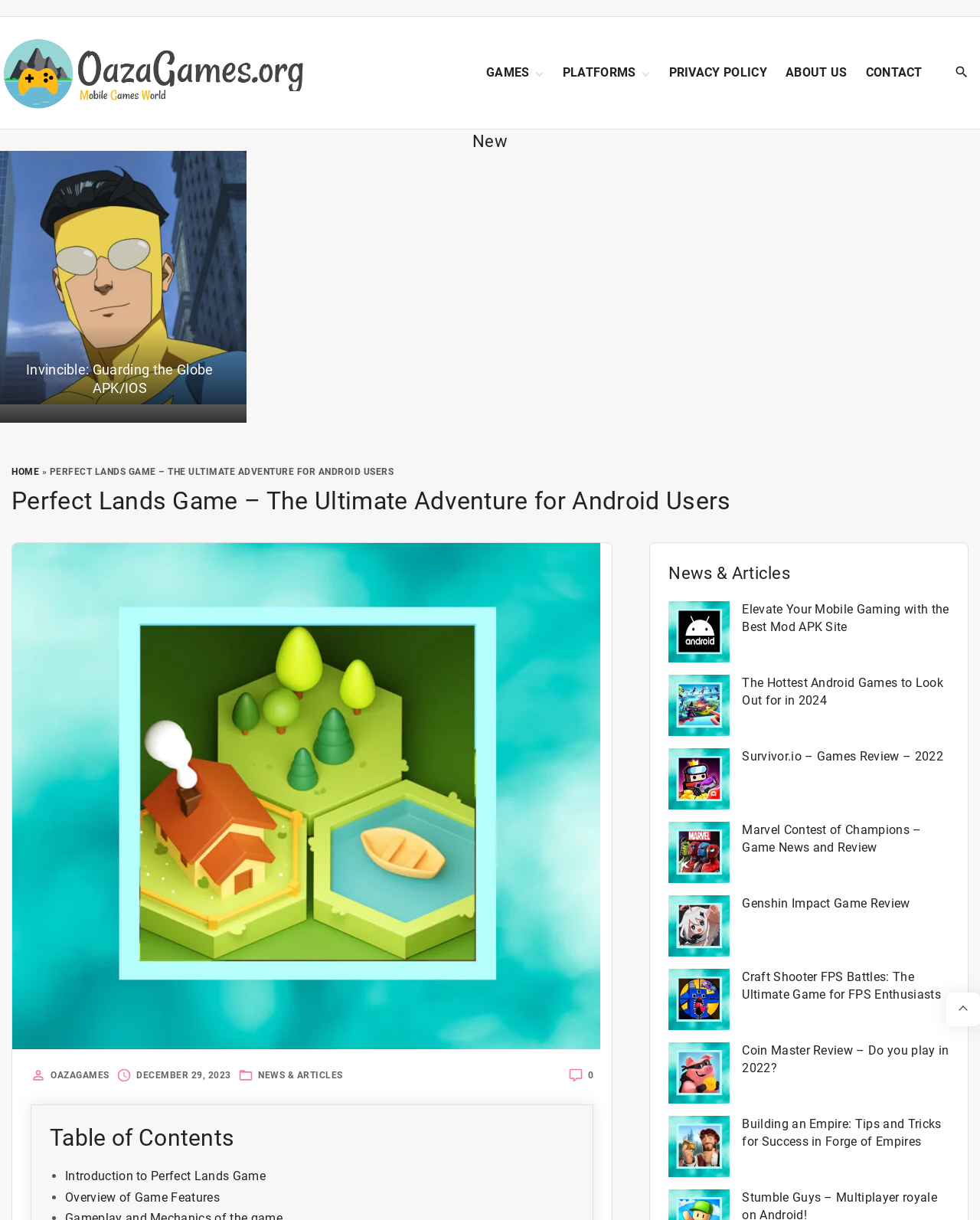Locate the bounding box coordinates of the element that should be clicked to fulfill the instruction: "Learn more about Perfect Lands Game".

[0.012, 0.445, 0.624, 0.86]